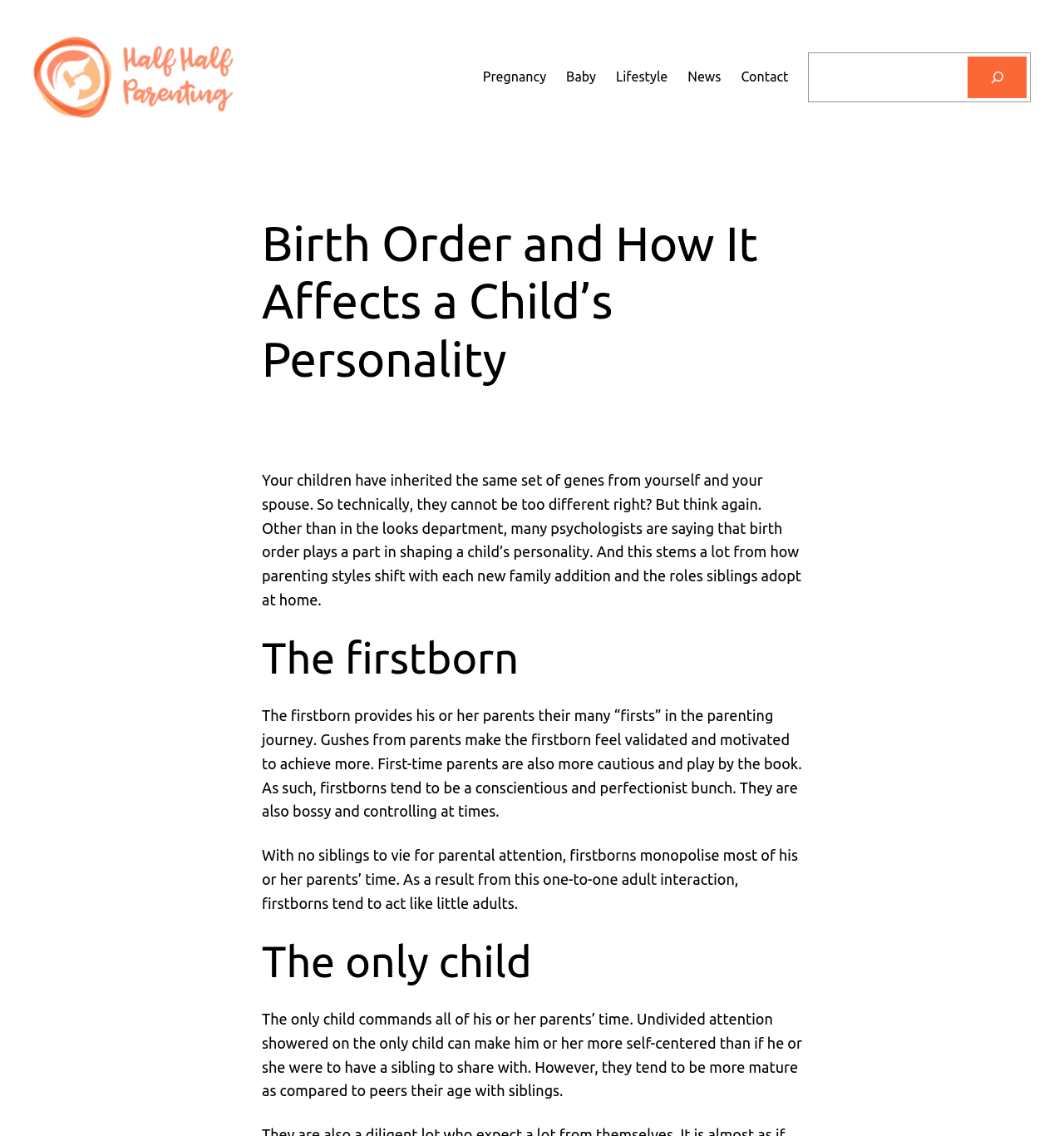Give a detailed account of the webpage, highlighting key information.

This webpage is about the relationship between birth order and a child's personality. At the top left corner, there is a link to the website "halfhalfparenting.com" accompanied by an image. 

Below this, there is a navigation menu that spans across the top of the page, containing links to various sections such as "Pregnancy", "Baby", "Lifestyle", "News", and "Contact". To the right of the navigation menu, there is a search bar with a search button and a magnifying glass icon.

The main content of the webpage is divided into sections, each with a heading. The first section is titled "Birth Order and How It Affects a Child’s Personality" and provides an introduction to the topic, explaining how birth order can influence a child's personality due to changes in parenting styles and sibling roles.

The next section is titled "The firstborn" and describes the characteristics of firstborn children, such as being conscientious, perfectionist, bossy, and controlling. It also explains how firstborns tend to act like little adults due to one-to-one interaction with their parents.

The final section is titled "The only child" and discusses the traits of only children, including being self-centered and mature for their age.